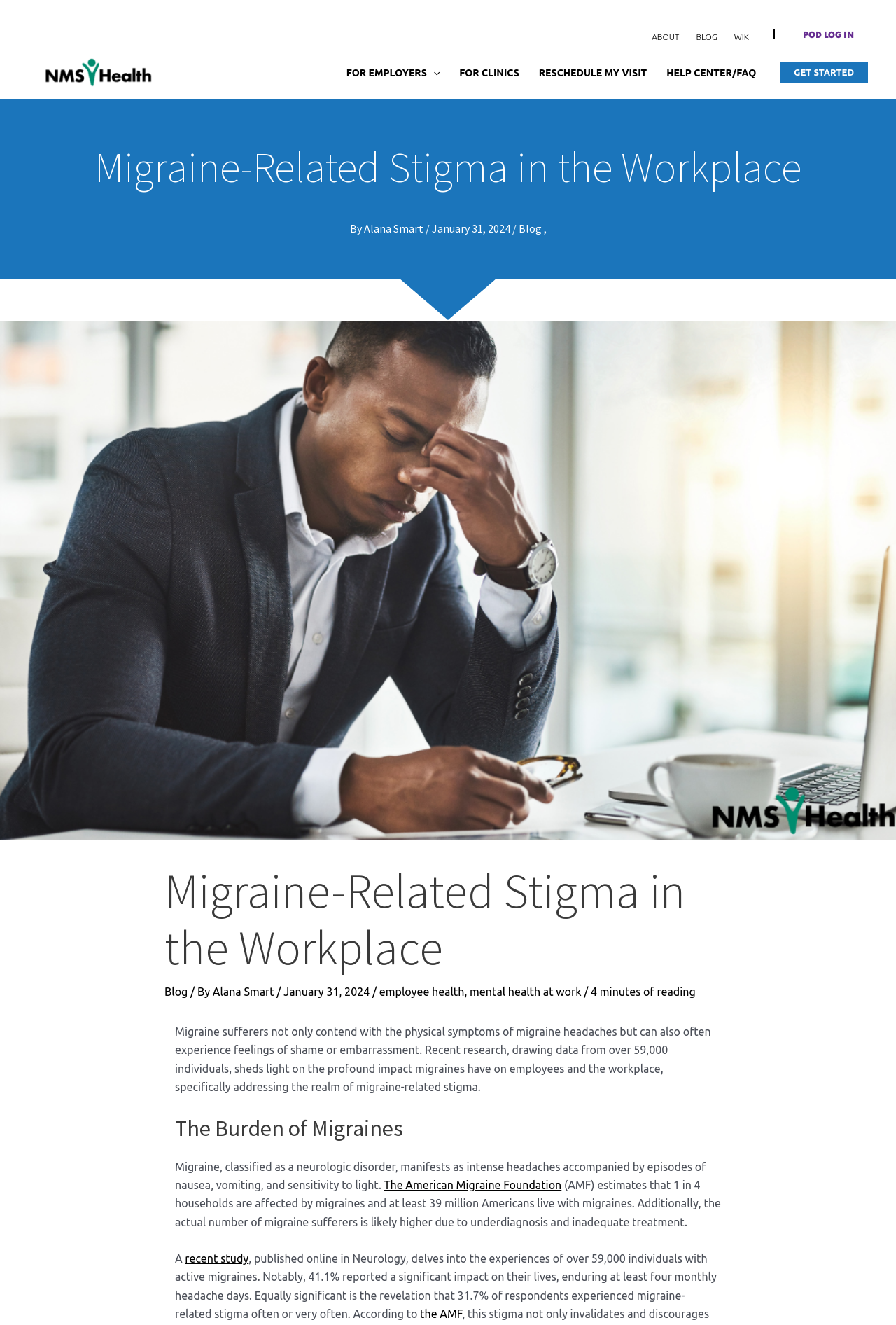What is the topic of the blog post?
Please give a detailed and thorough answer to the question, covering all relevant points.

The topic of the blog post can be determined by reading the main heading 'Migraine-Related Stigma in the Workplace' and the introductory paragraph, which discusses the impact of migraines on employees and the workplace.